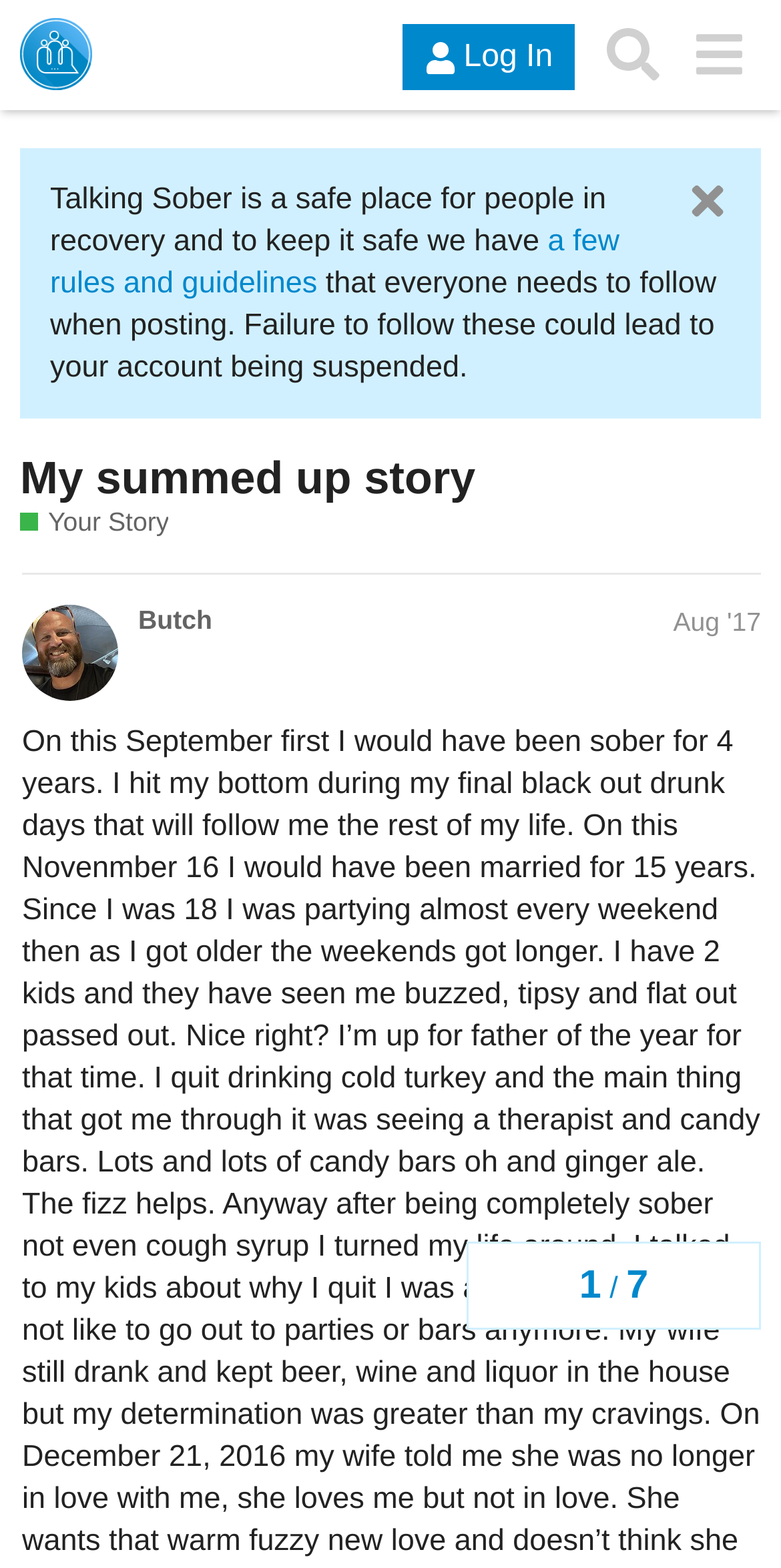Pinpoint the bounding box coordinates of the element you need to click to execute the following instruction: "View the story of Butch". The bounding box should be represented by four float numbers between 0 and 1, in the format [left, top, right, bottom].

[0.177, 0.385, 0.272, 0.405]